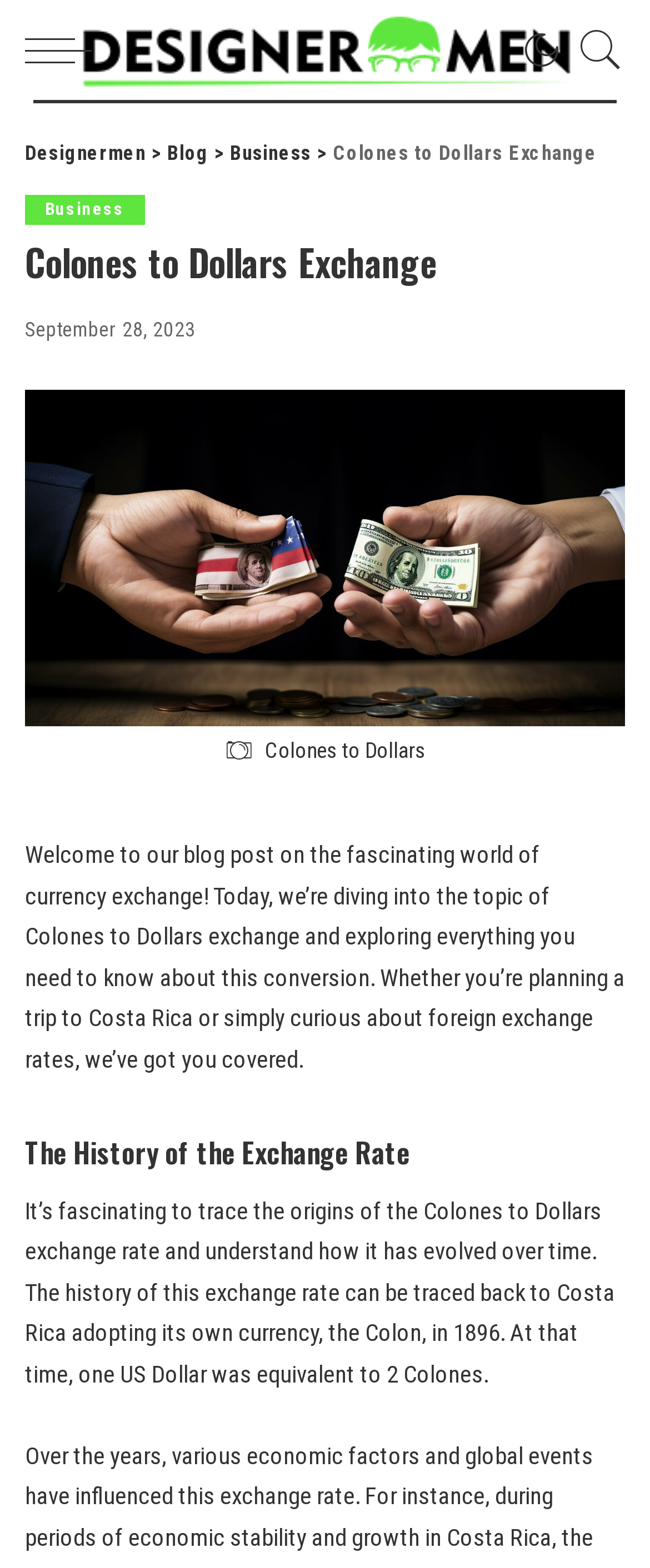Please find and report the bounding box coordinates of the element to click in order to perform the following action: "Read the blog post". The coordinates should be expressed as four float numbers between 0 and 1, in the format [left, top, right, bottom].

[0.038, 0.537, 0.962, 0.685]